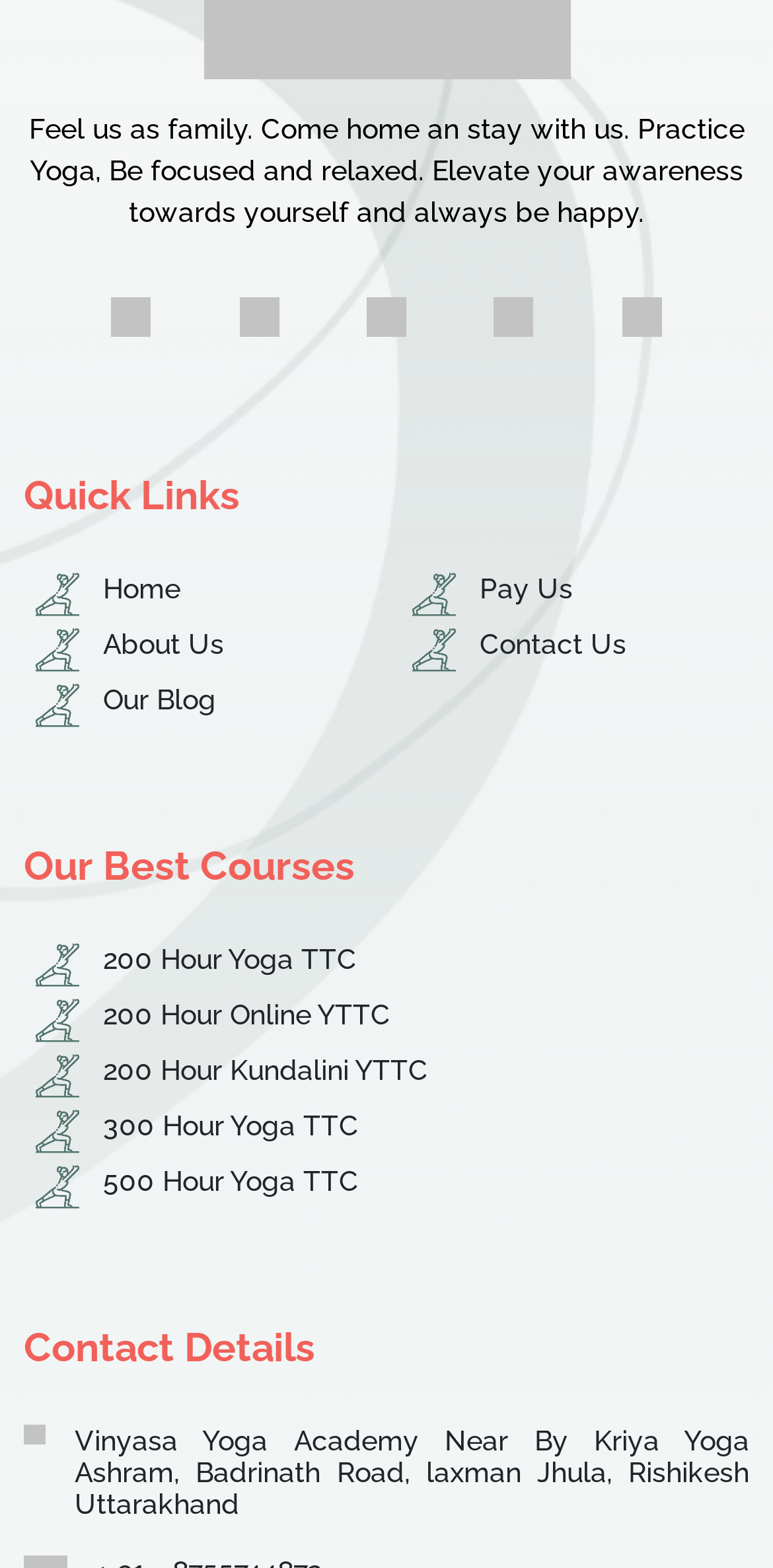Give a one-word or short phrase answer to this question: 
What is the main theme of this website?

Yoga